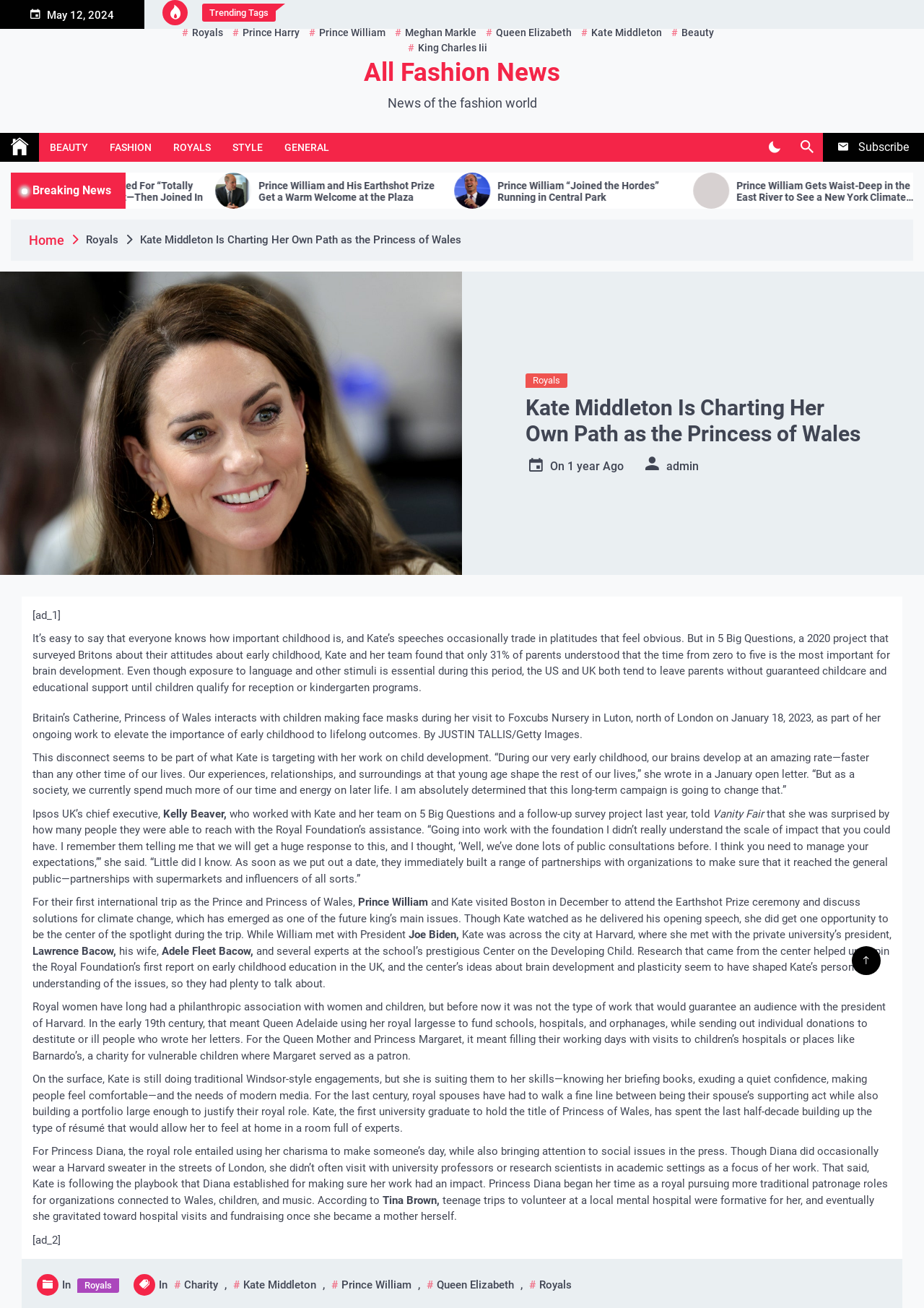Locate the bounding box coordinates of the segment that needs to be clicked to meet this instruction: "Visit the 'NATION & WORLD' section".

None